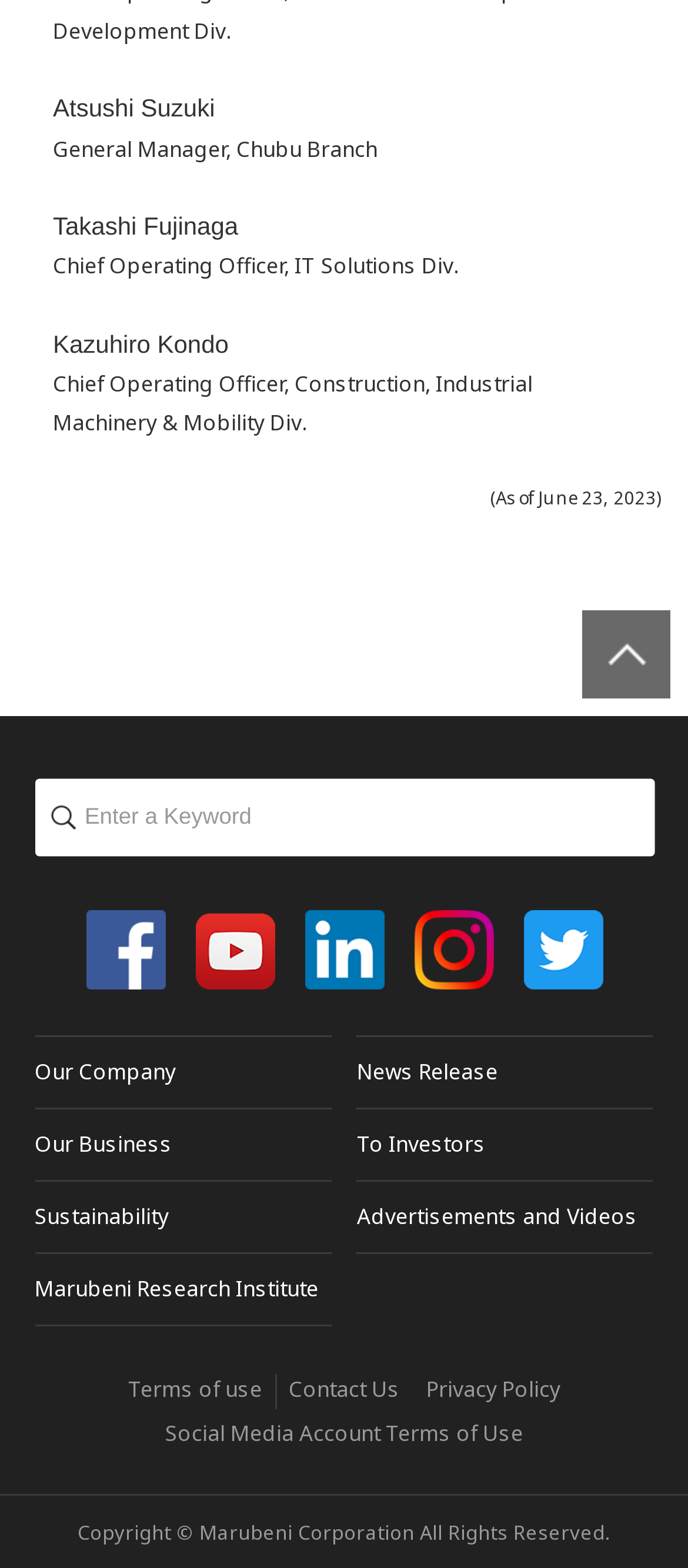Locate the bounding box coordinates of the clickable region to complete the following instruction: "View News Release."

[0.519, 0.661, 0.949, 0.706]